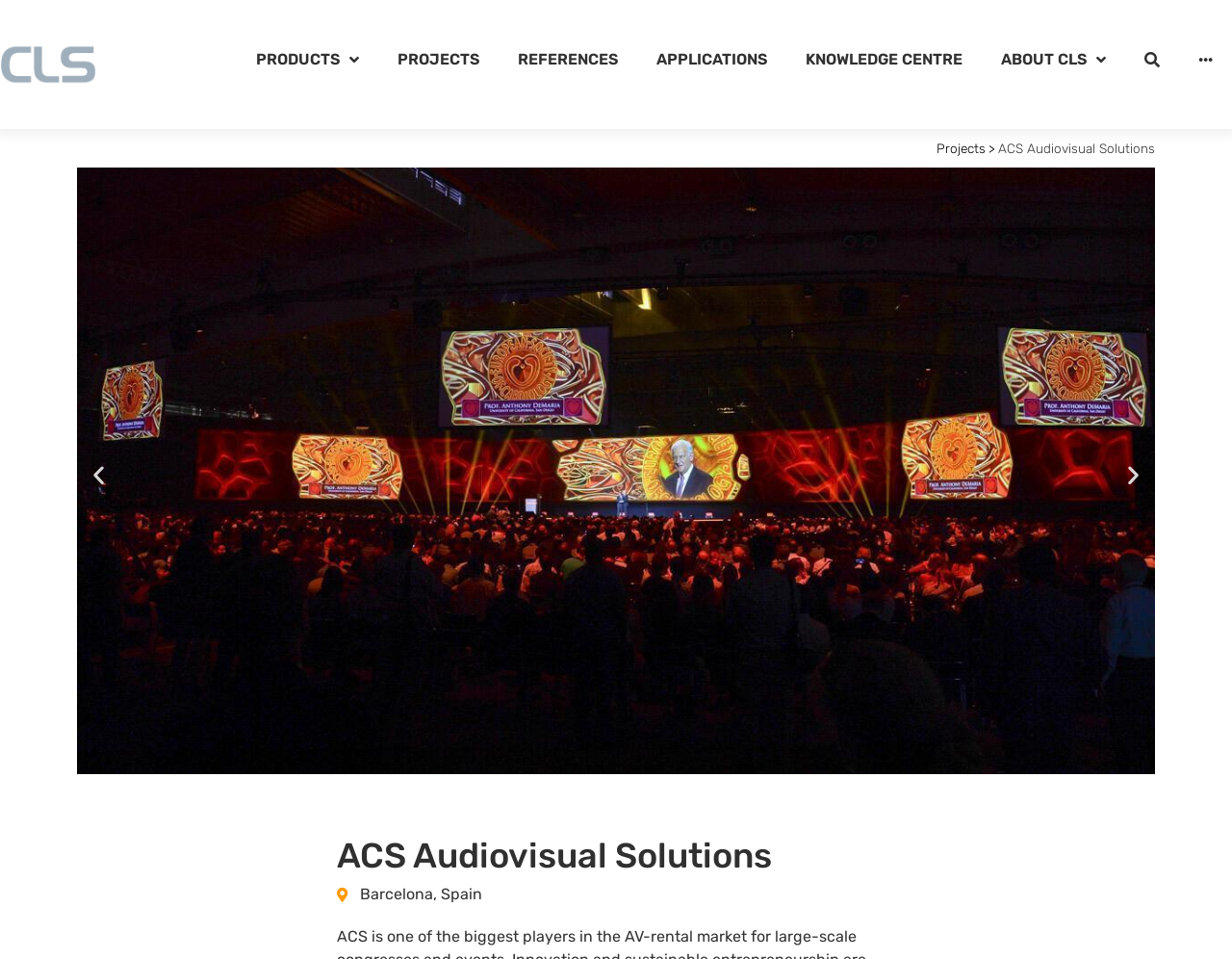Using the webpage screenshot, locate the HTML element that fits the following description and provide its bounding box: "Applications".

[0.517, 0.01, 0.638, 0.114]